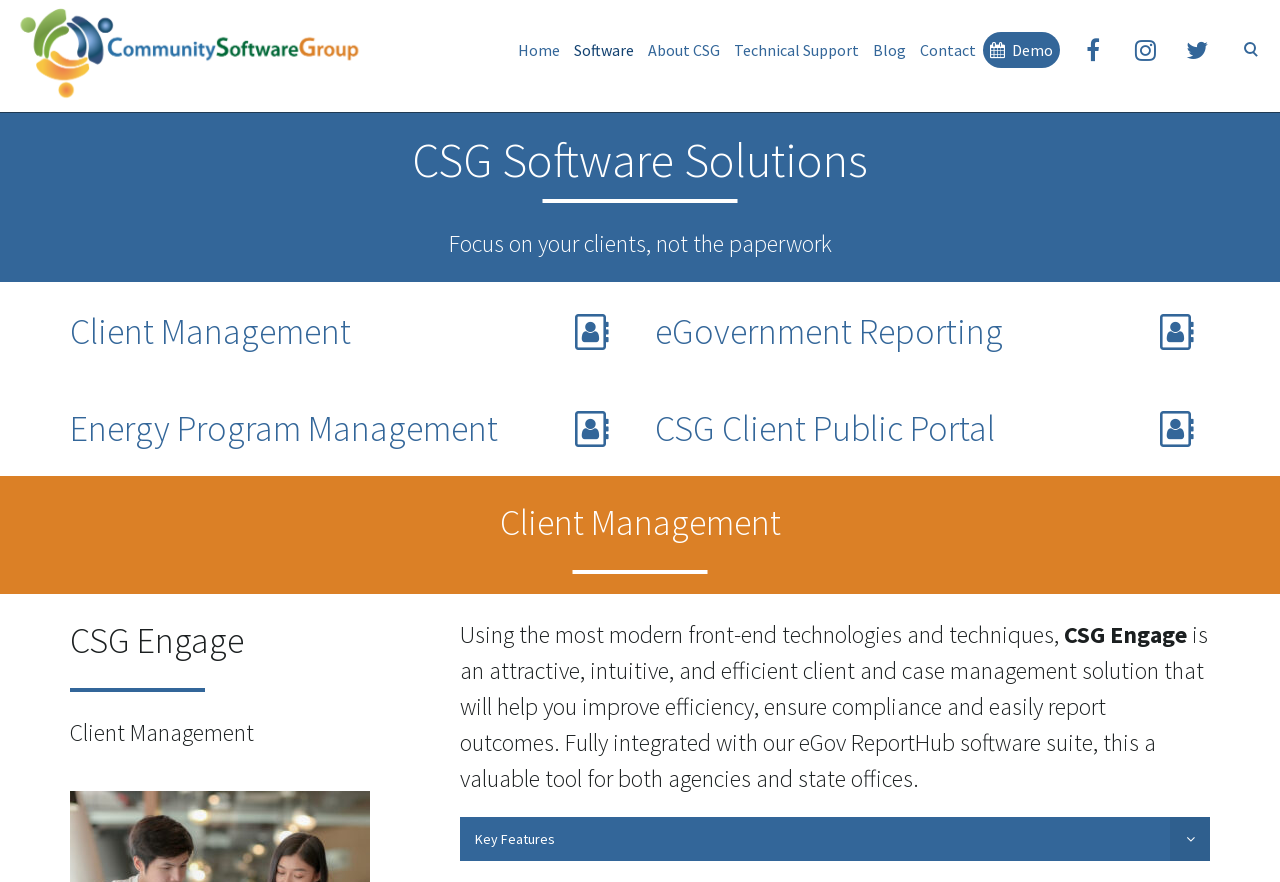Answer the question below using just one word or a short phrase: 
How many links are available in the main navigation menu?

7